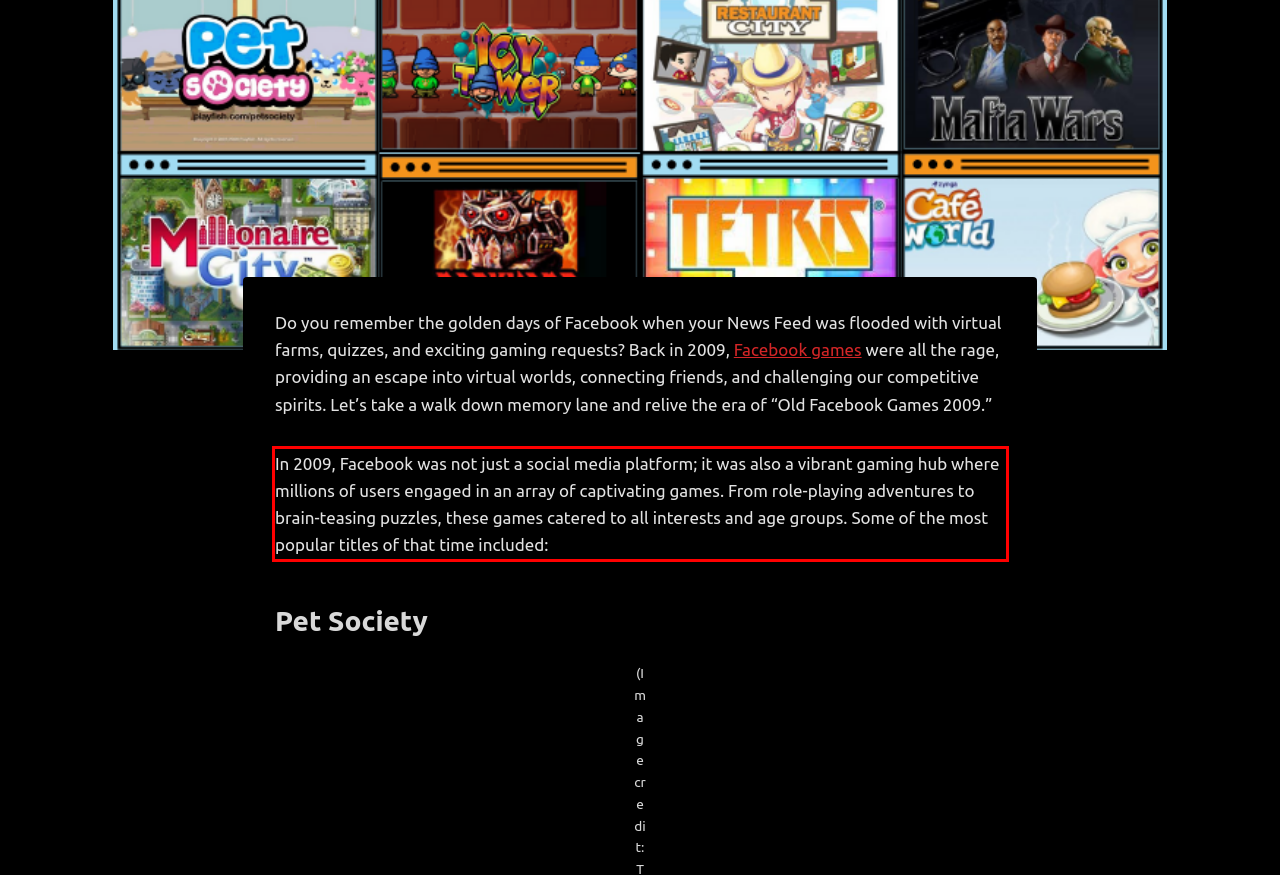You have a screenshot of a webpage with a red bounding box. Use OCR to generate the text contained within this red rectangle.

In 2009, Facebook was not just a social media platform; it was also a vibrant gaming hub where millions of users engaged in an array of captivating games. From role-playing adventures to brain-teasing puzzles, these games catered to all interests and age groups. Some of the most popular titles of that time included: